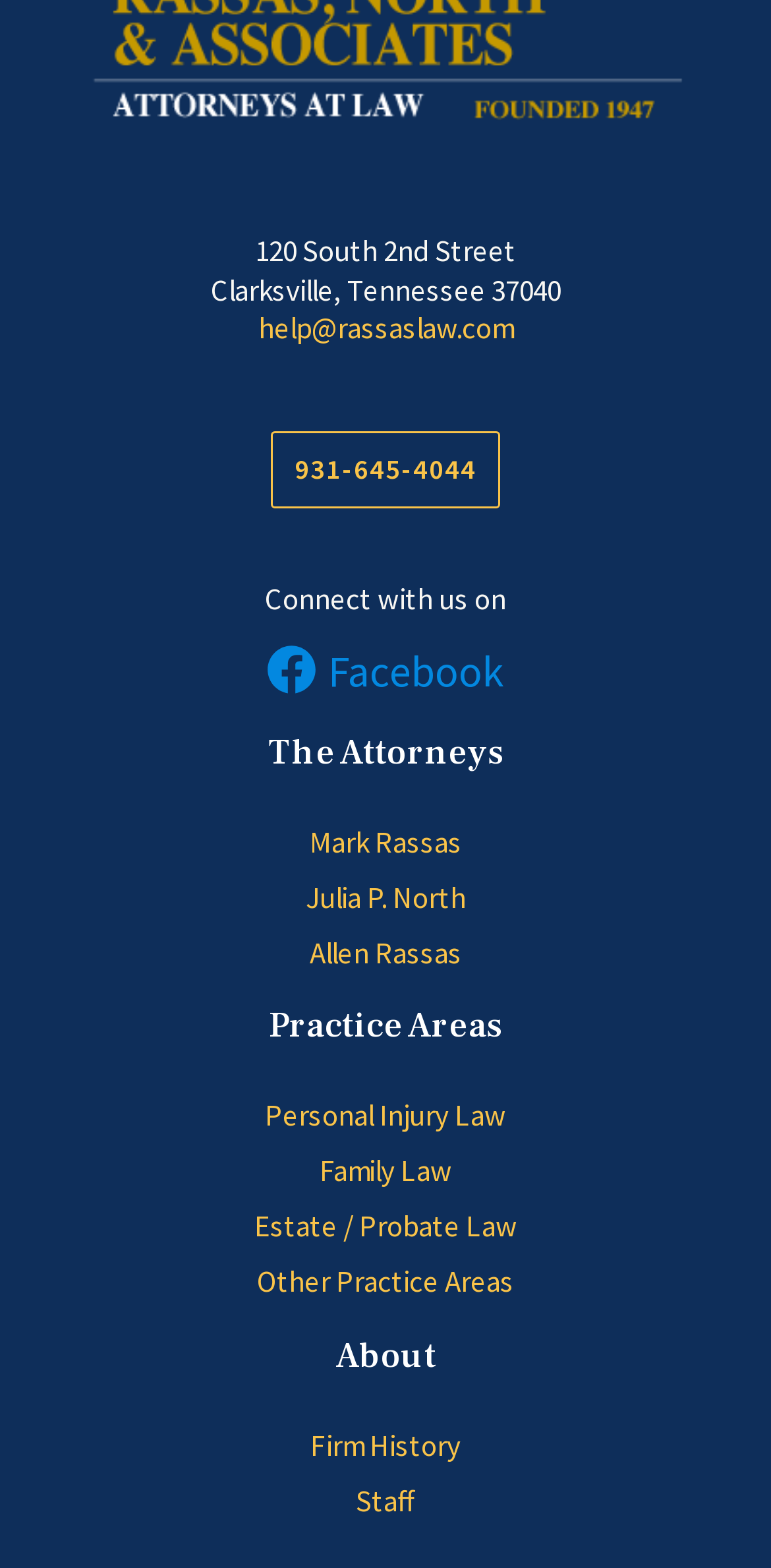Please identify the bounding box coordinates of the clickable element to fulfill the following instruction: "Explore Personal Injury Law". The coordinates should be four float numbers between 0 and 1, i.e., [left, top, right, bottom].

[0.344, 0.699, 0.656, 0.723]